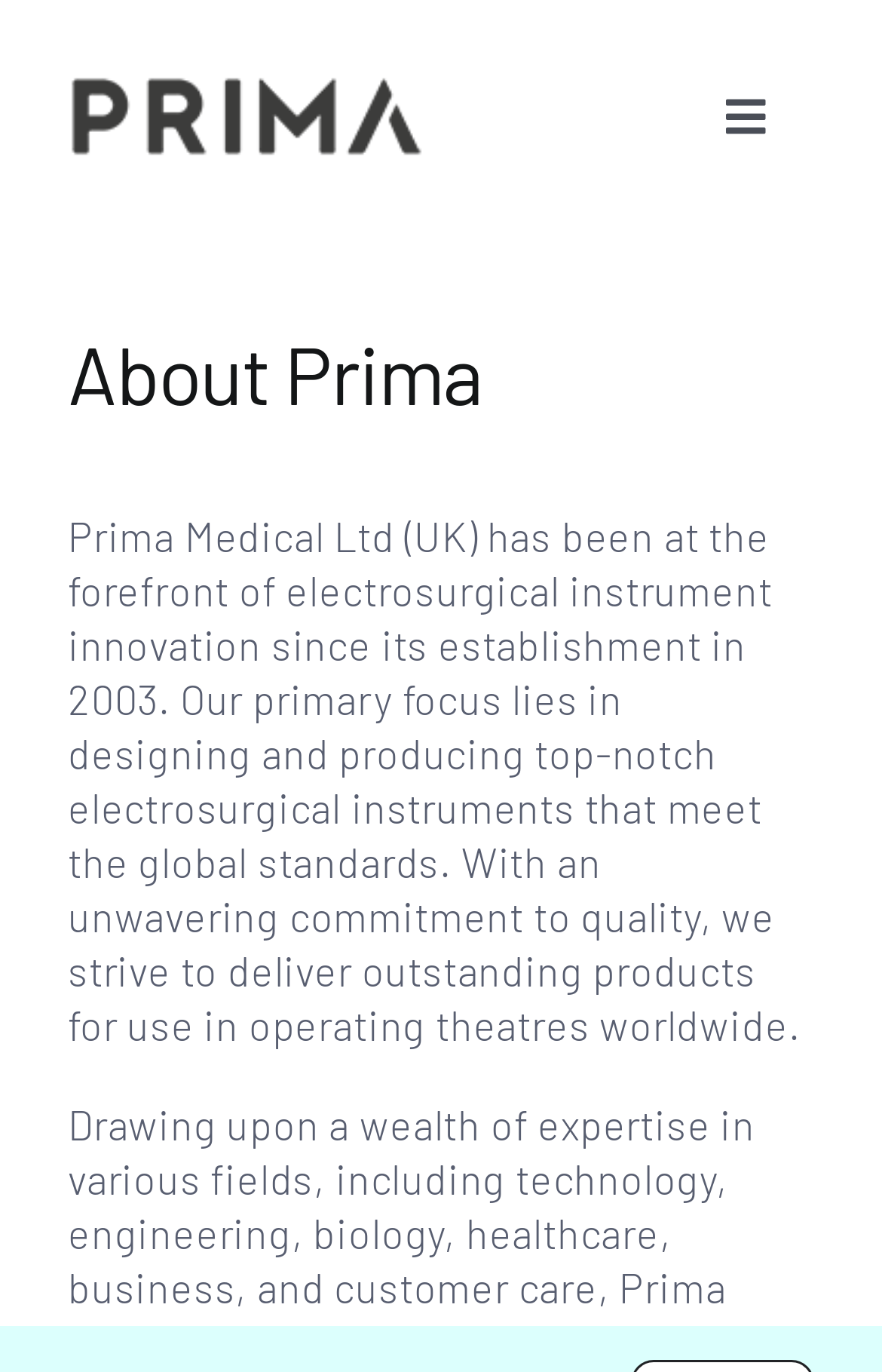What is the year Prima Medical Ltd was established?
Look at the screenshot and give a one-word or phrase answer.

2003